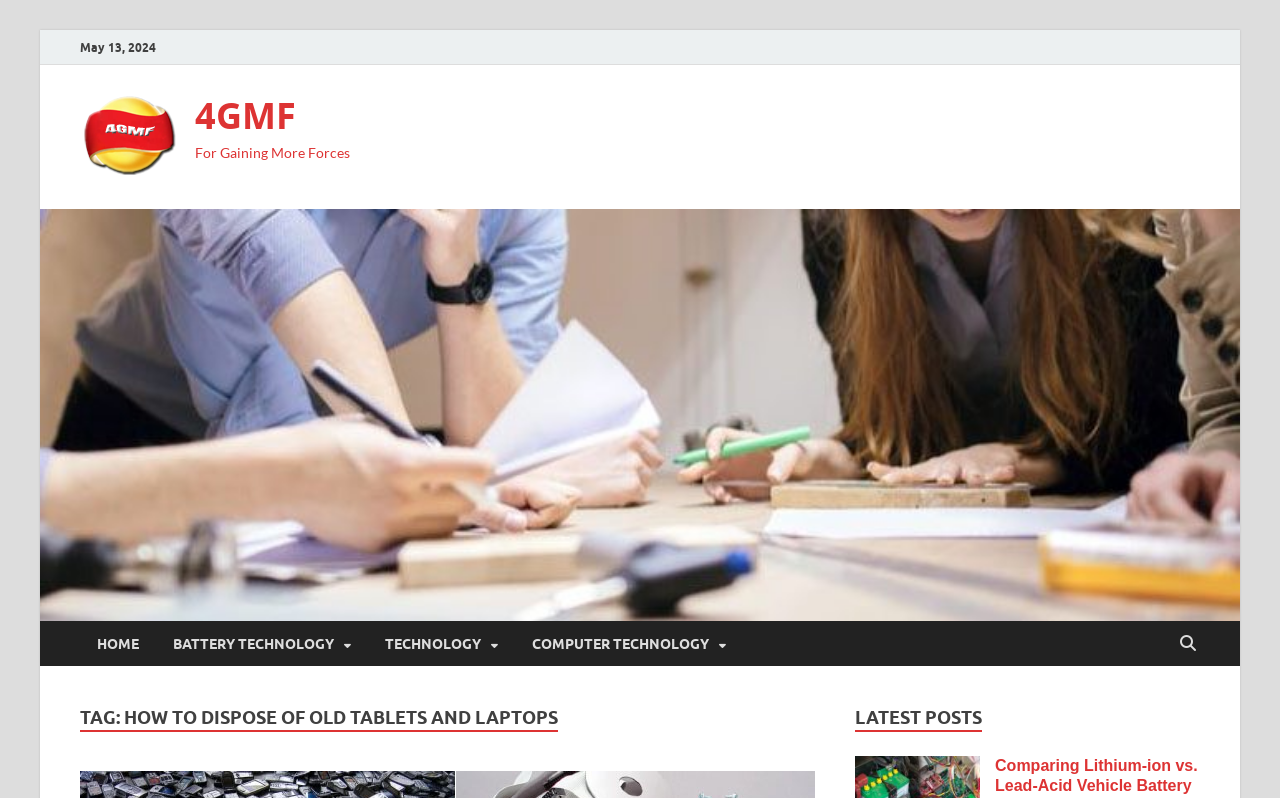Determine the main headline from the webpage and extract its text.

TAG: HOW TO DISPOSE OF OLD TABLETS AND LAPTOPS